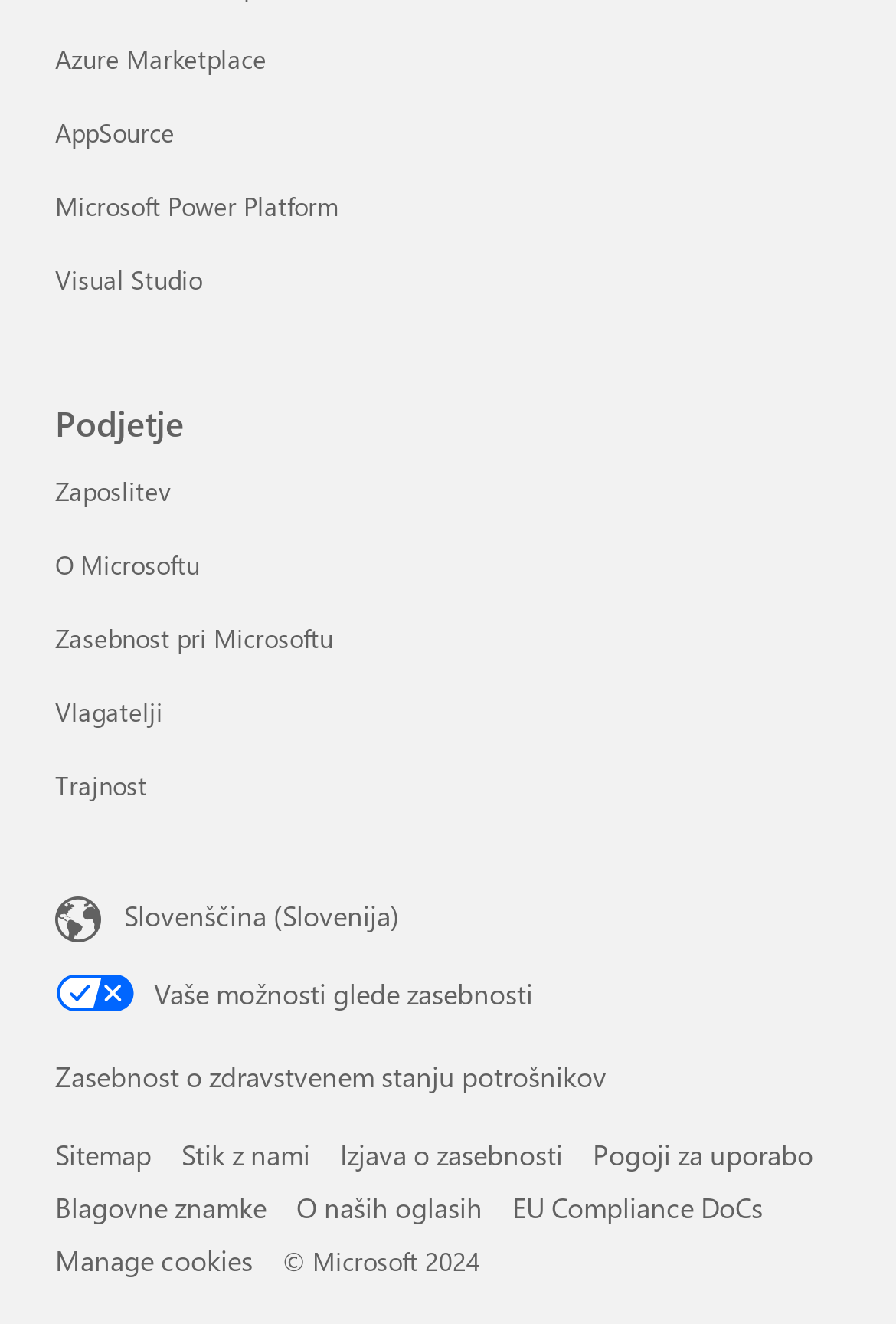Find and specify the bounding box coordinates that correspond to the clickable region for the instruction: "Explore job opportunities".

[0.062, 0.358, 0.19, 0.384]